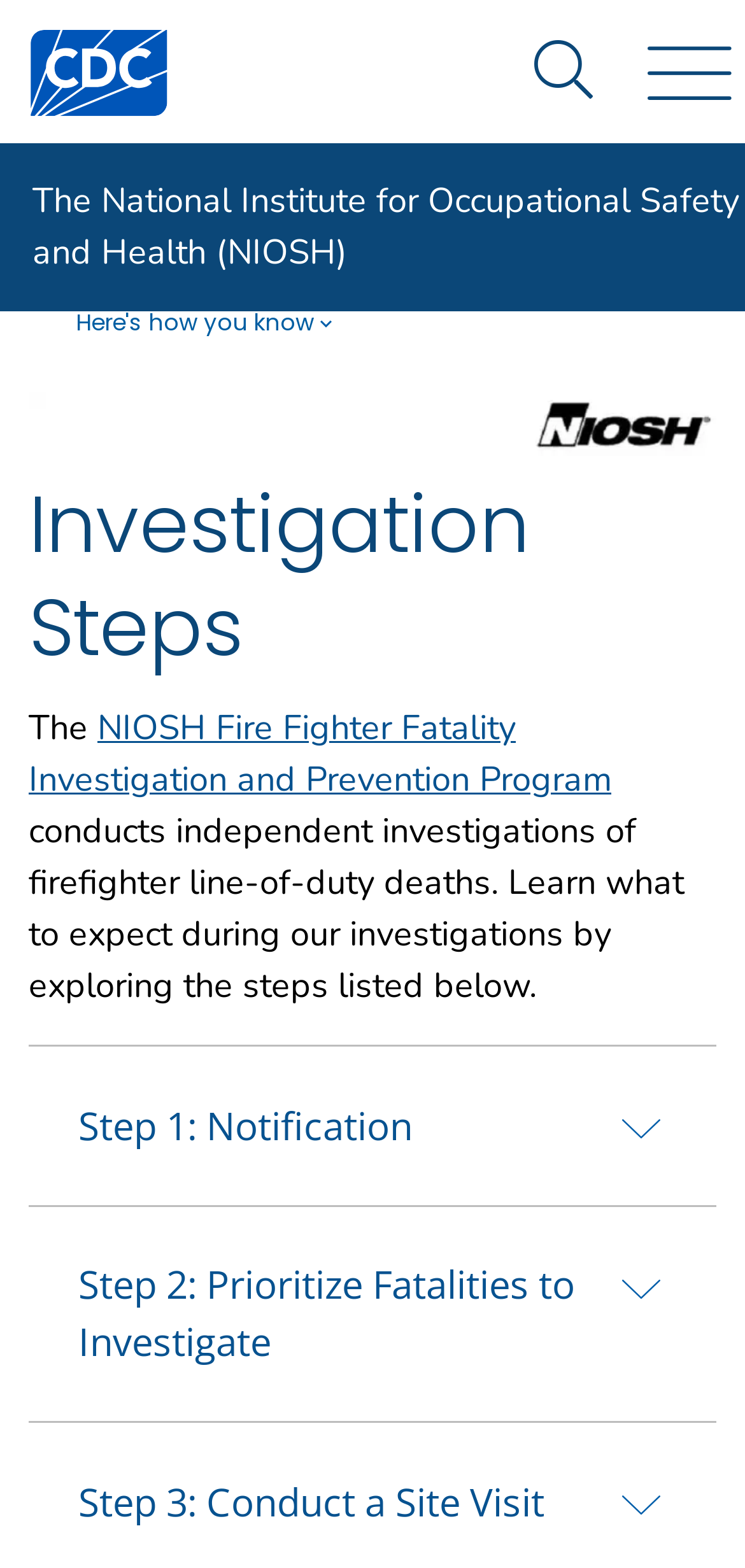Please answer the following question using a single word or phrase: 
How many steps are listed for the investigation process?

At least 2